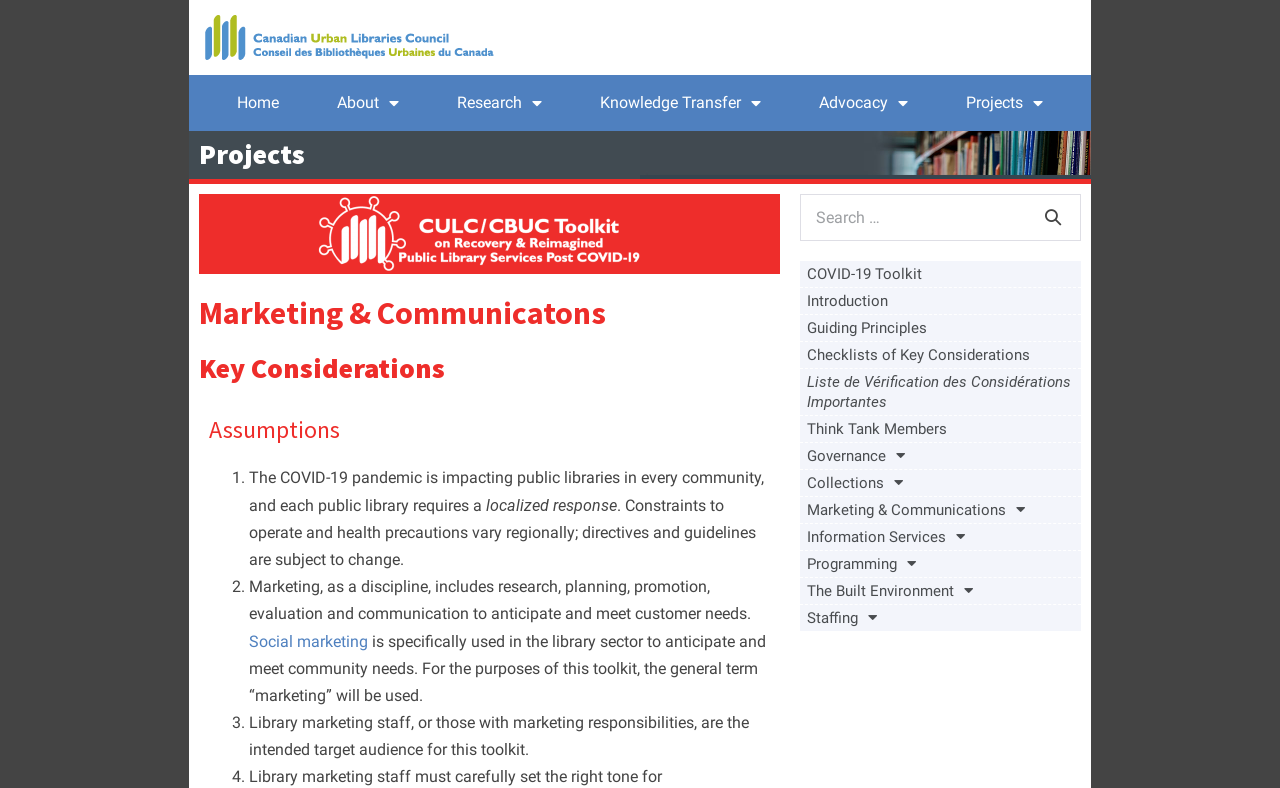Please find and report the bounding box coordinates of the element to click in order to perform the following action: "Click the Canadian Urban Libraries Council logo". The coordinates should be expressed as four float numbers between 0 and 1, in the format [left, top, right, bottom].

[0.155, 0.013, 0.389, 0.082]